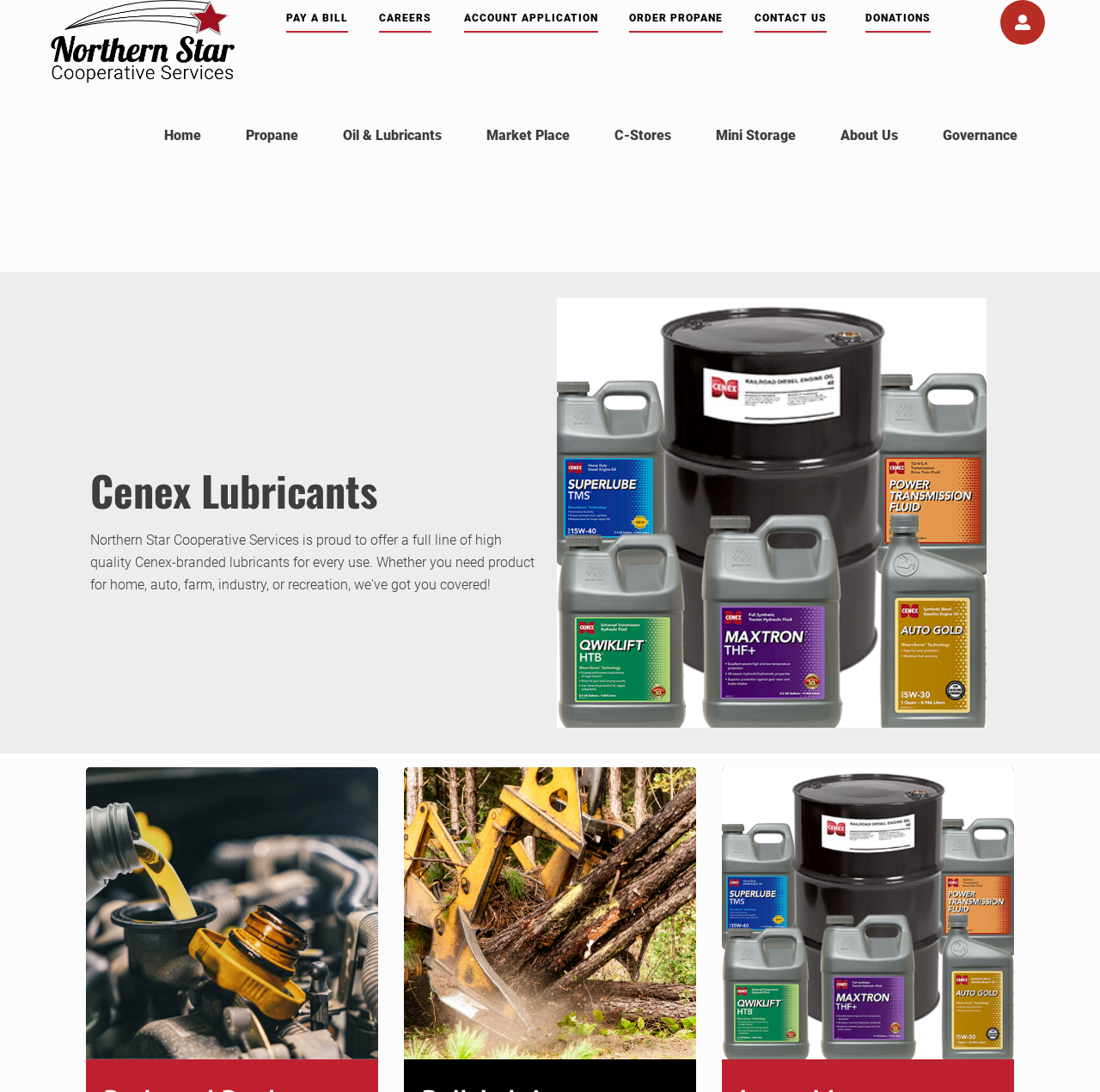Can you find the bounding box coordinates for the element that needs to be clicked to execute this instruction: "View Cenex Lubricants"? The coordinates should be given as four float numbers between 0 and 1, i.e., [left, top, right, bottom].

[0.082, 0.433, 0.494, 0.475]